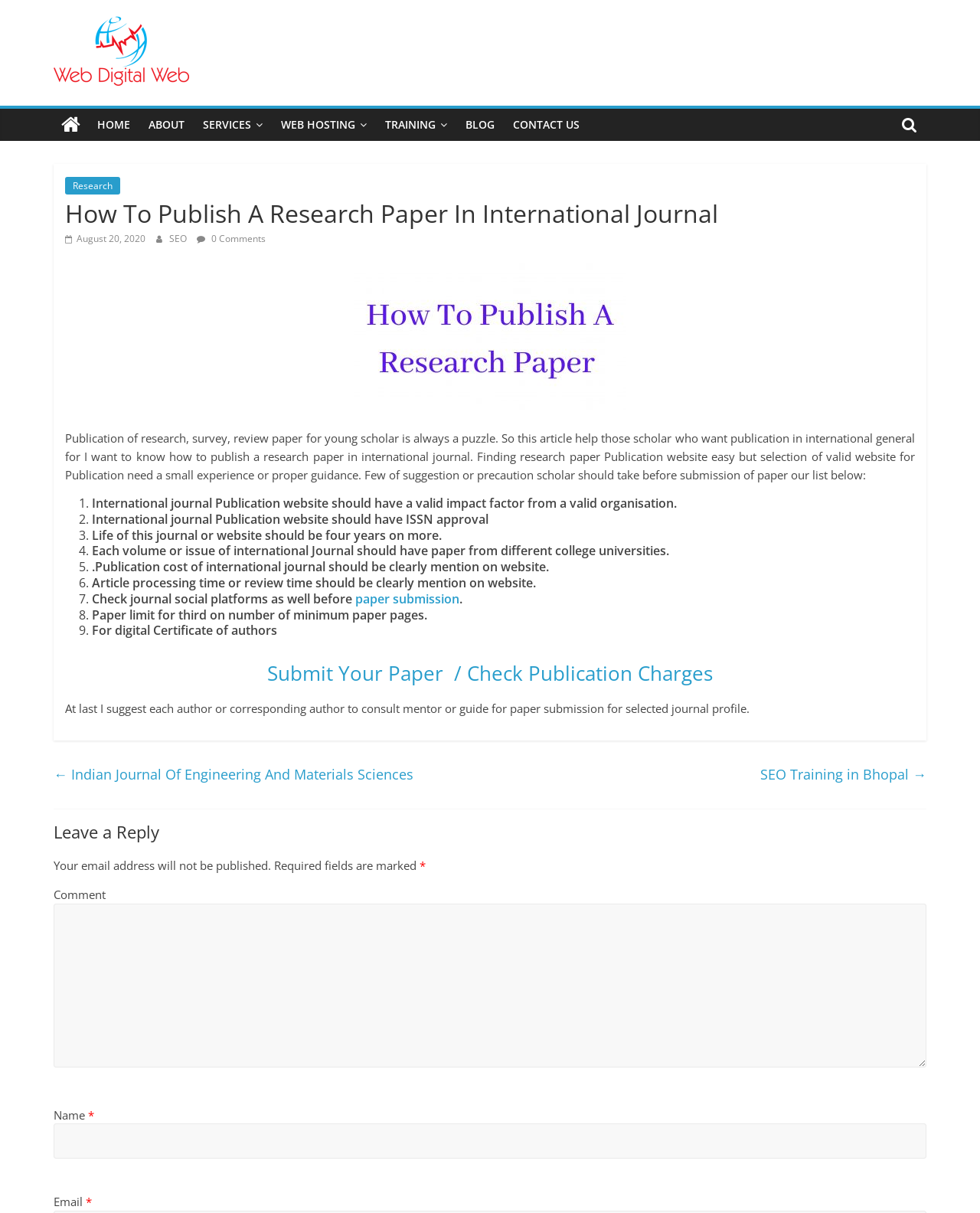What is the purpose of the 'Submit Your Paper / Check Publication Charges' section?
Respond with a short answer, either a single word or a phrase, based on the image.

To submit a paper or check publication charges